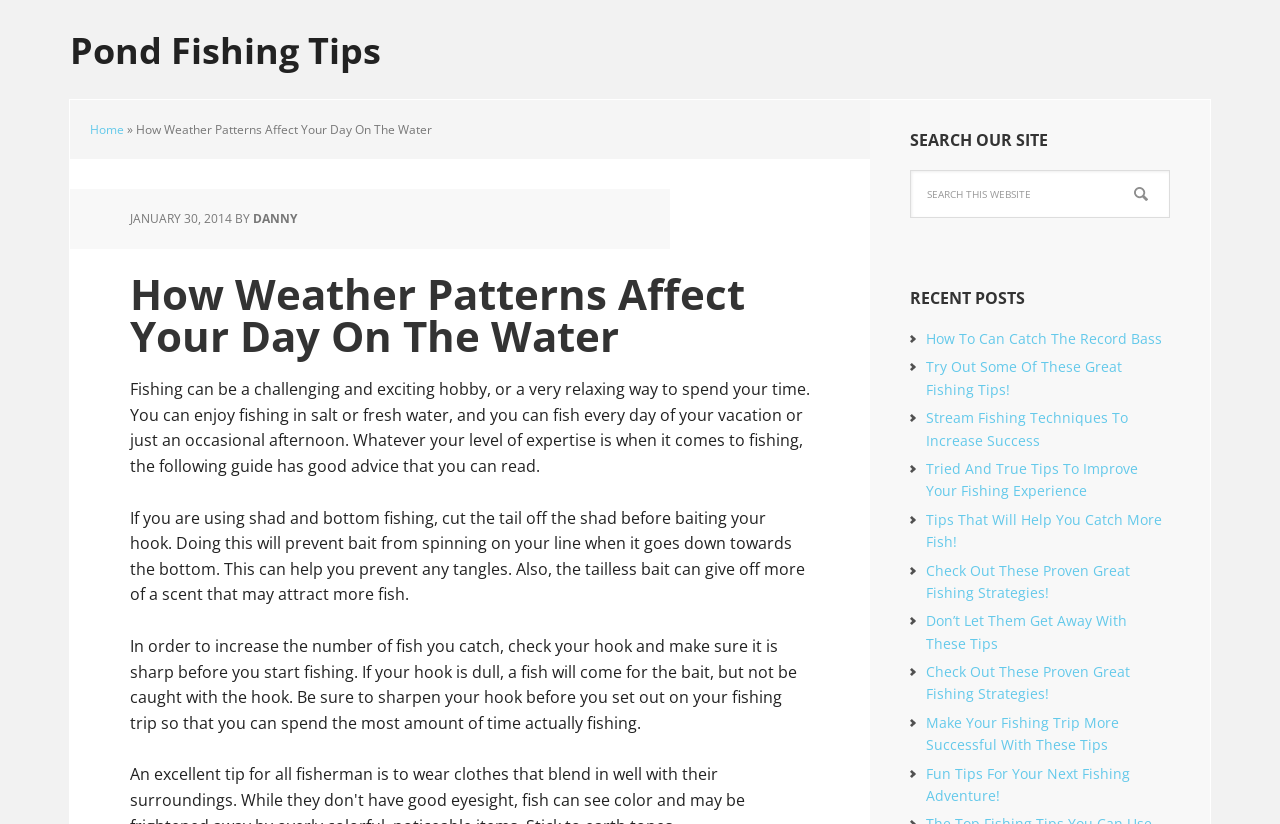Identify the coordinates of the bounding box for the element that must be clicked to accomplish the instruction: "Check out the 'Tips That Will Help You Catch More Fish!' post".

[0.723, 0.619, 0.908, 0.669]